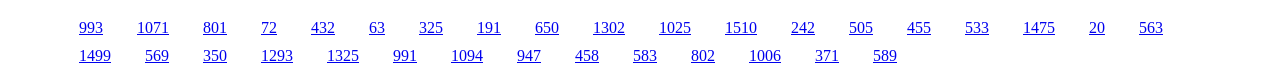How many links are on the bottom row? From the image, respond with a single word or brief phrase.

11